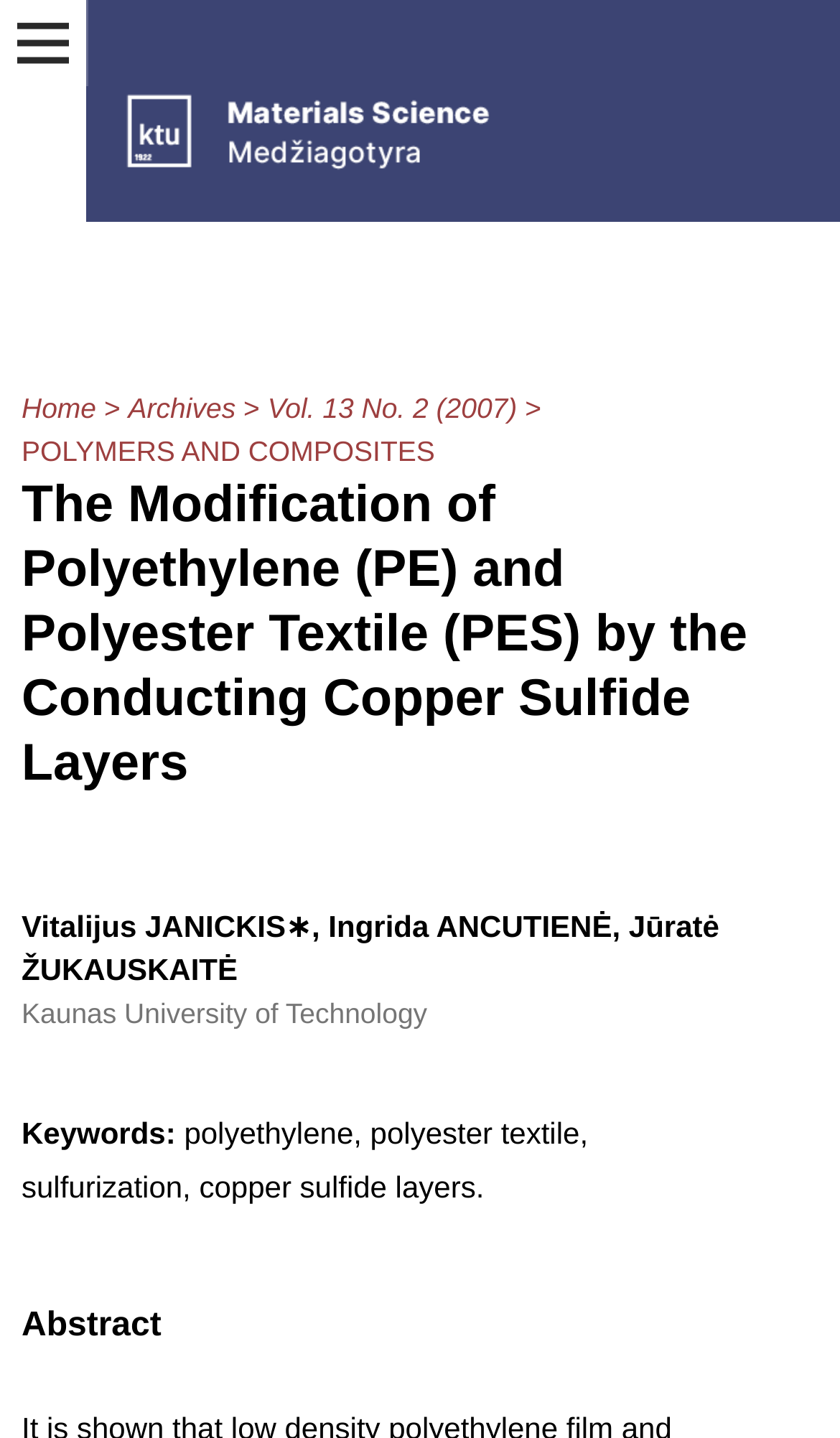What is the topic of the article?
Answer briefly with a single word or phrase based on the image.

Modification of Polyethylene and Polyester Textile